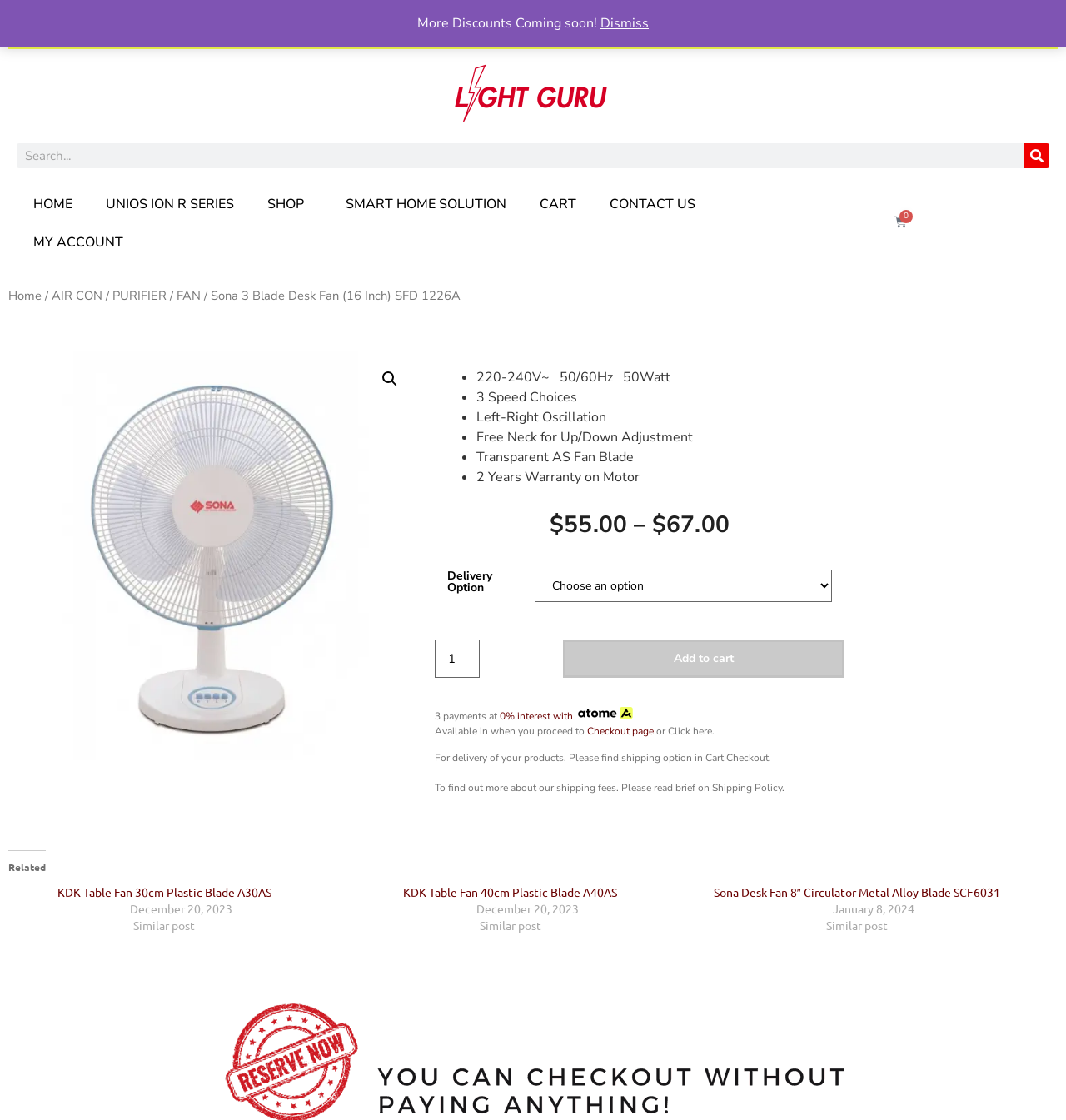Show the bounding box coordinates for the element that needs to be clicked to execute the following instruction: "View shopping cart". Provide the coordinates in the form of four float numbers between 0 and 1, i.e., [left, top, right, bottom].

[0.819, 0.183, 0.87, 0.216]